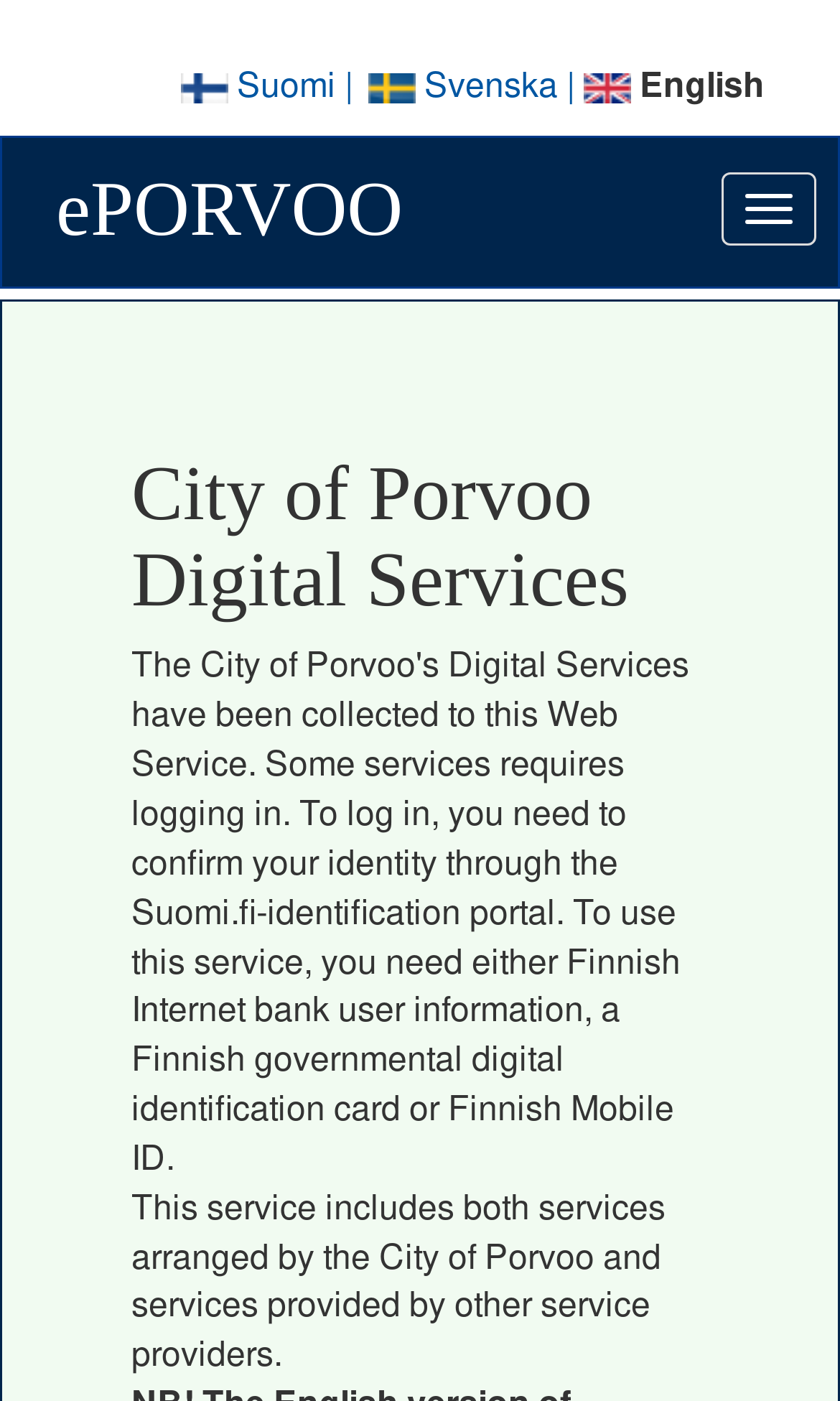Is the menu button expanded?
Please answer the question as detailed as possible.

I checked the button element with the text 'Menu' and found that its 'expanded' property is set to 'False', indicating that the menu is not expanded.